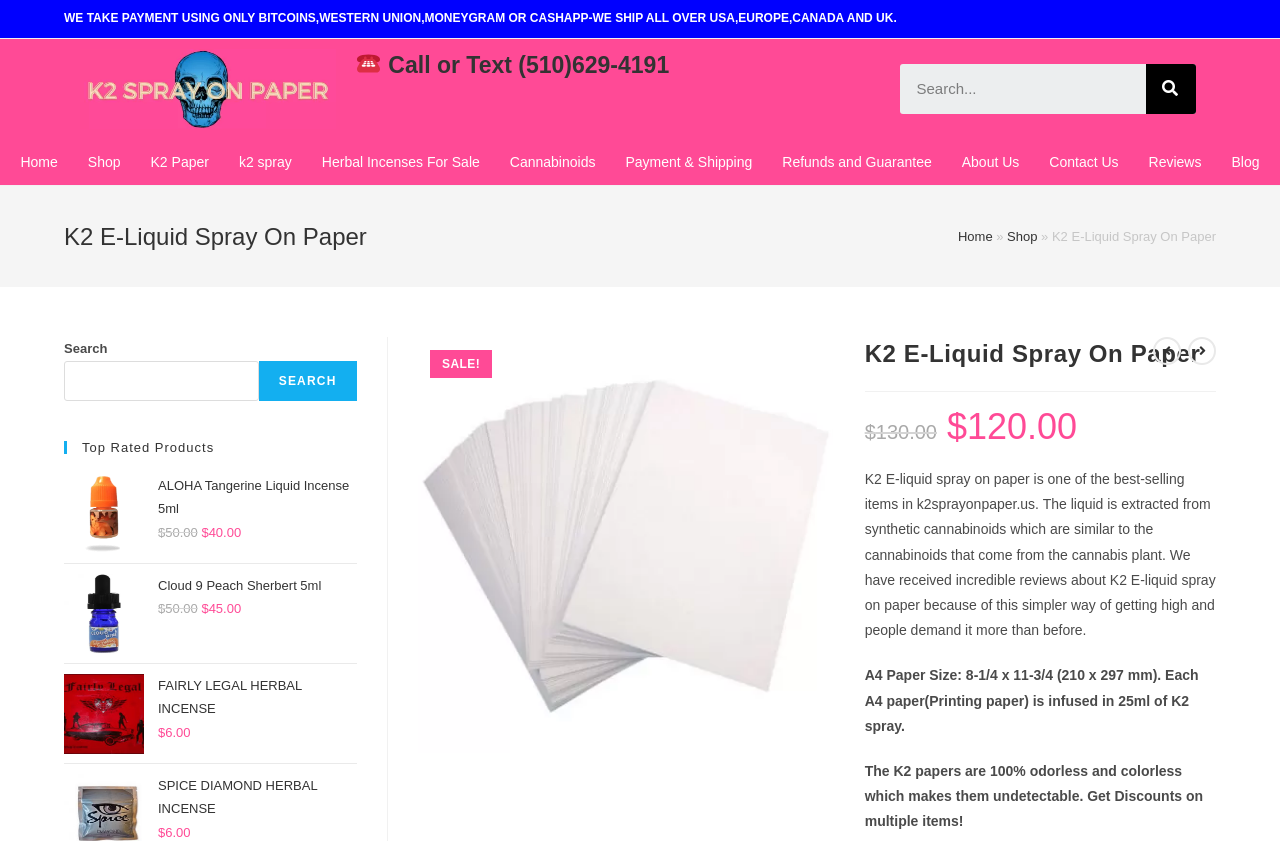Point out the bounding box coordinates of the section to click in order to follow this instruction: "View top rated products".

[0.05, 0.524, 0.279, 0.54]